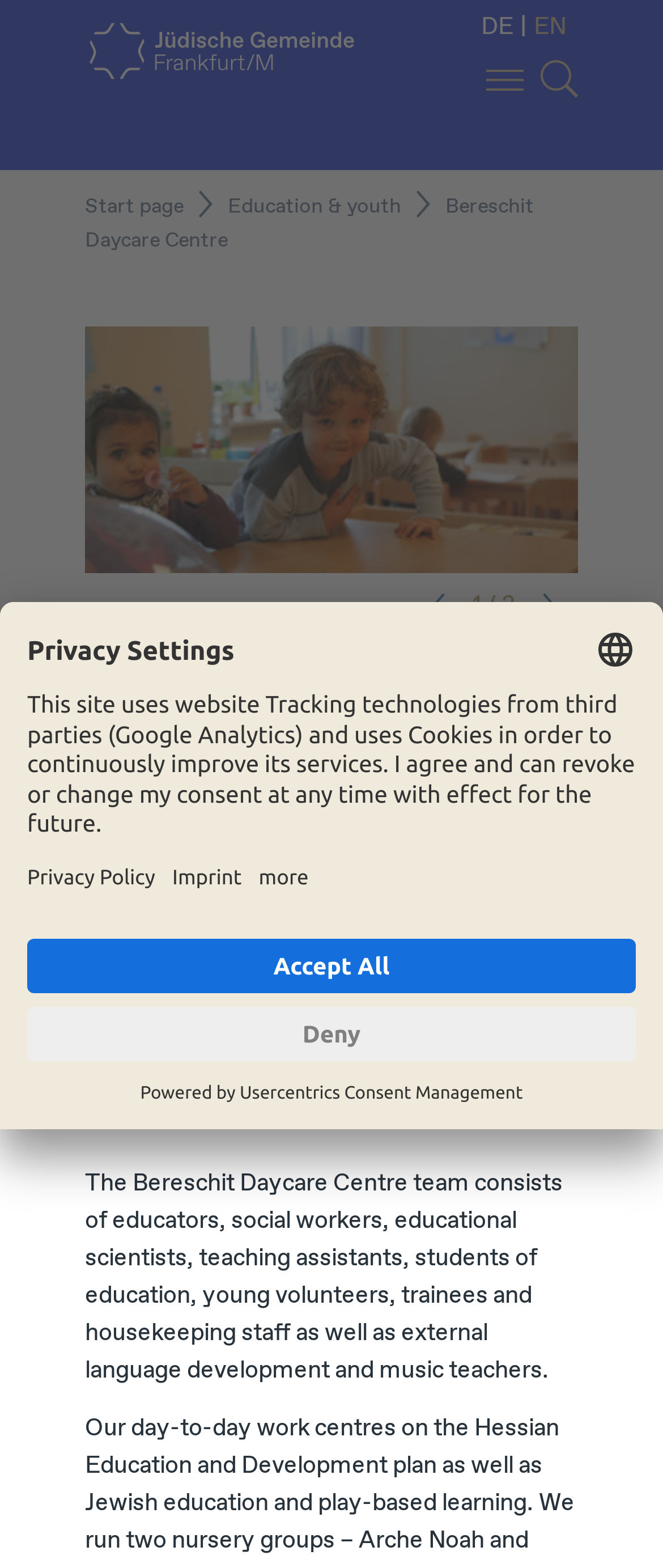Please determine the bounding box coordinates of the element's region to click in order to carry out the following instruction: "Open privacy settings". The coordinates should be four float numbers between 0 and 1, i.e., [left, top, right, bottom].

[0.0, 0.646, 0.113, 0.694]